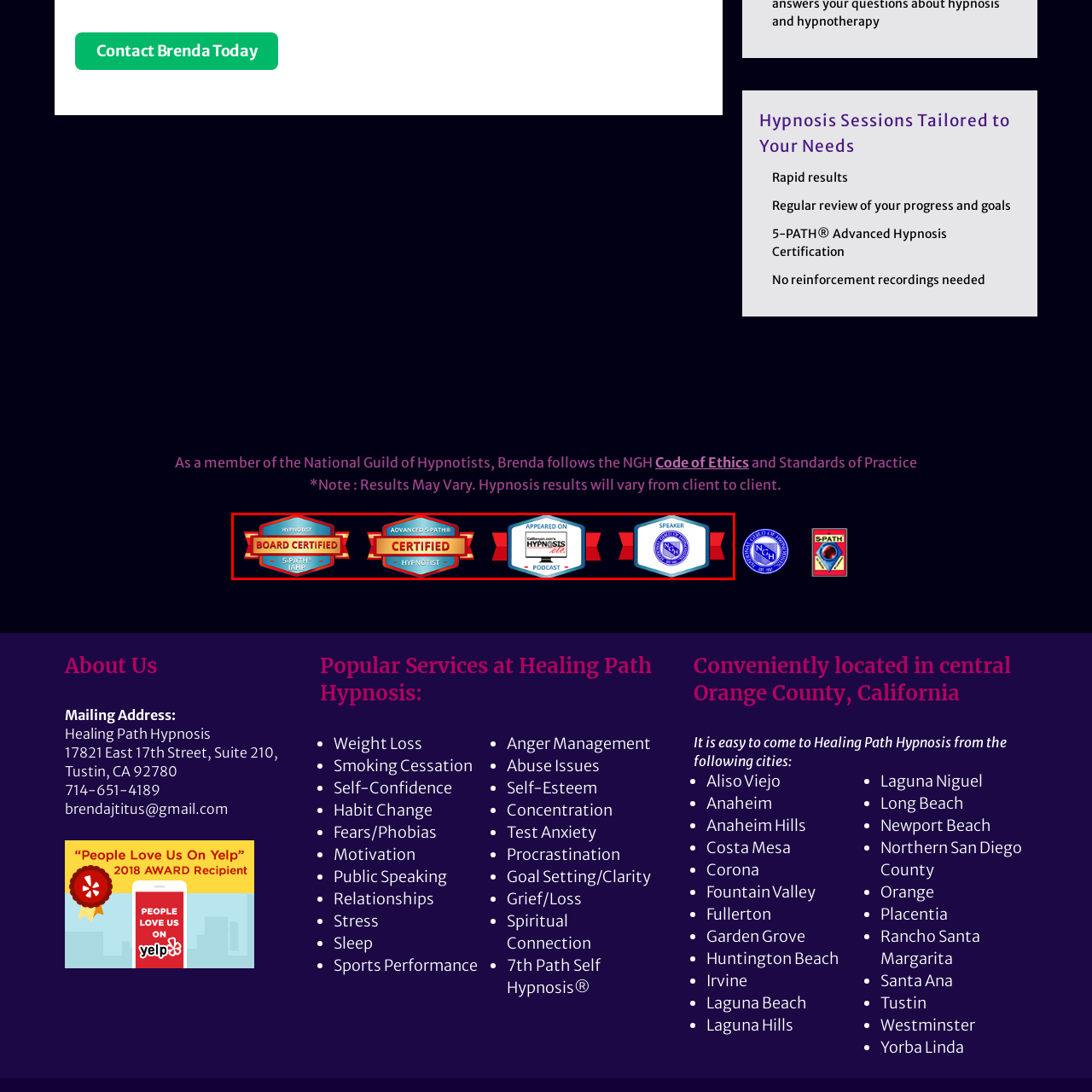What is the third badge signifying?  
Please examine the image enclosed within the red bounding box and provide a thorough answer based on what you observe in the image.

The third badge is signifying the individual's participation as a speaker on the 'Hypnotists Etc.' podcast, which suggests their engagement and contribution to the broader hypnosis community.